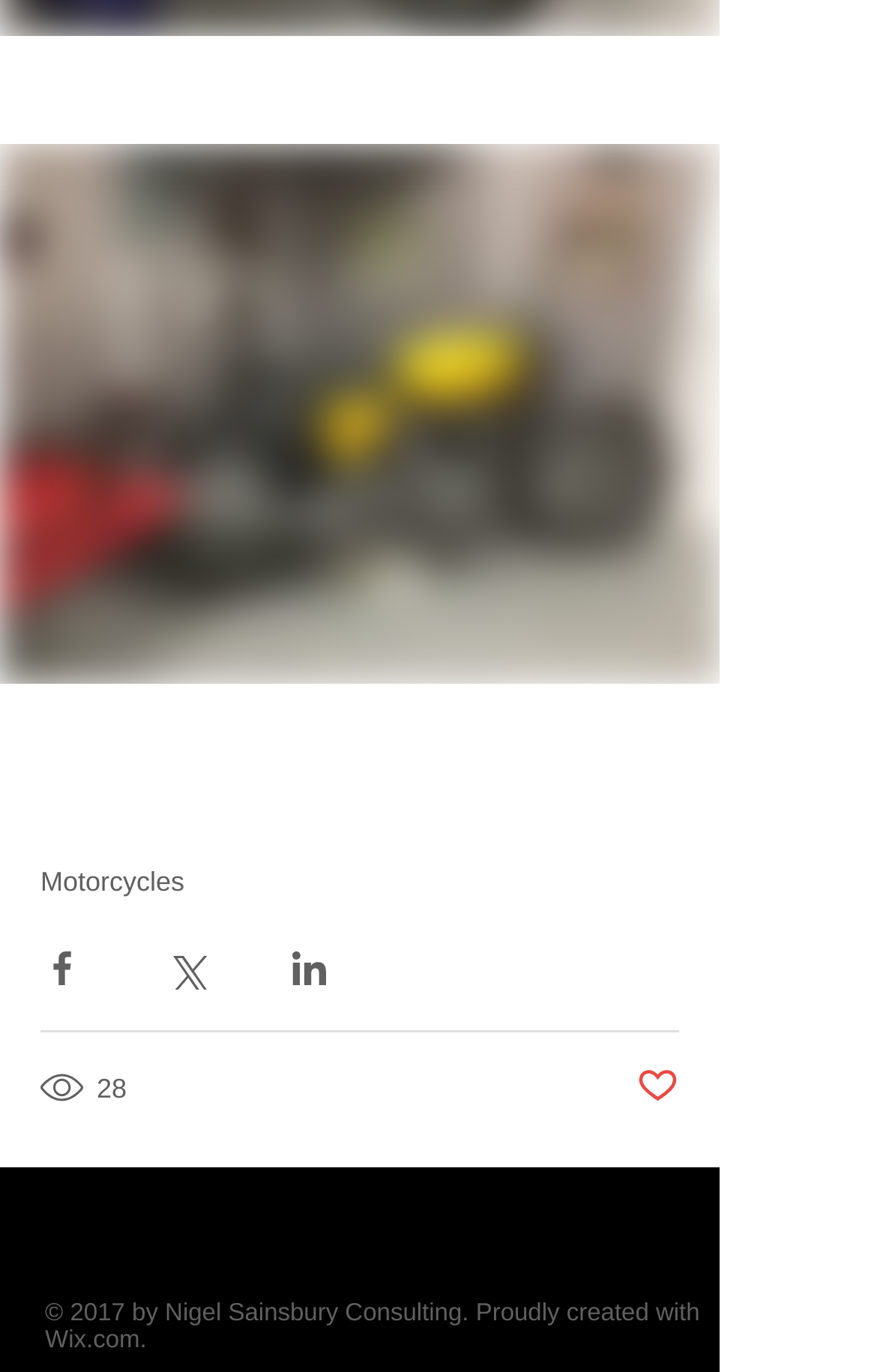Please locate the bounding box coordinates for the element that should be clicked to achieve the following instruction: "Visit Wix Facebook page". Ensure the coordinates are given as four float numbers between 0 and 1, i.e., [left, top, right, bottom].

[0.49, 0.89, 0.579, 0.948]